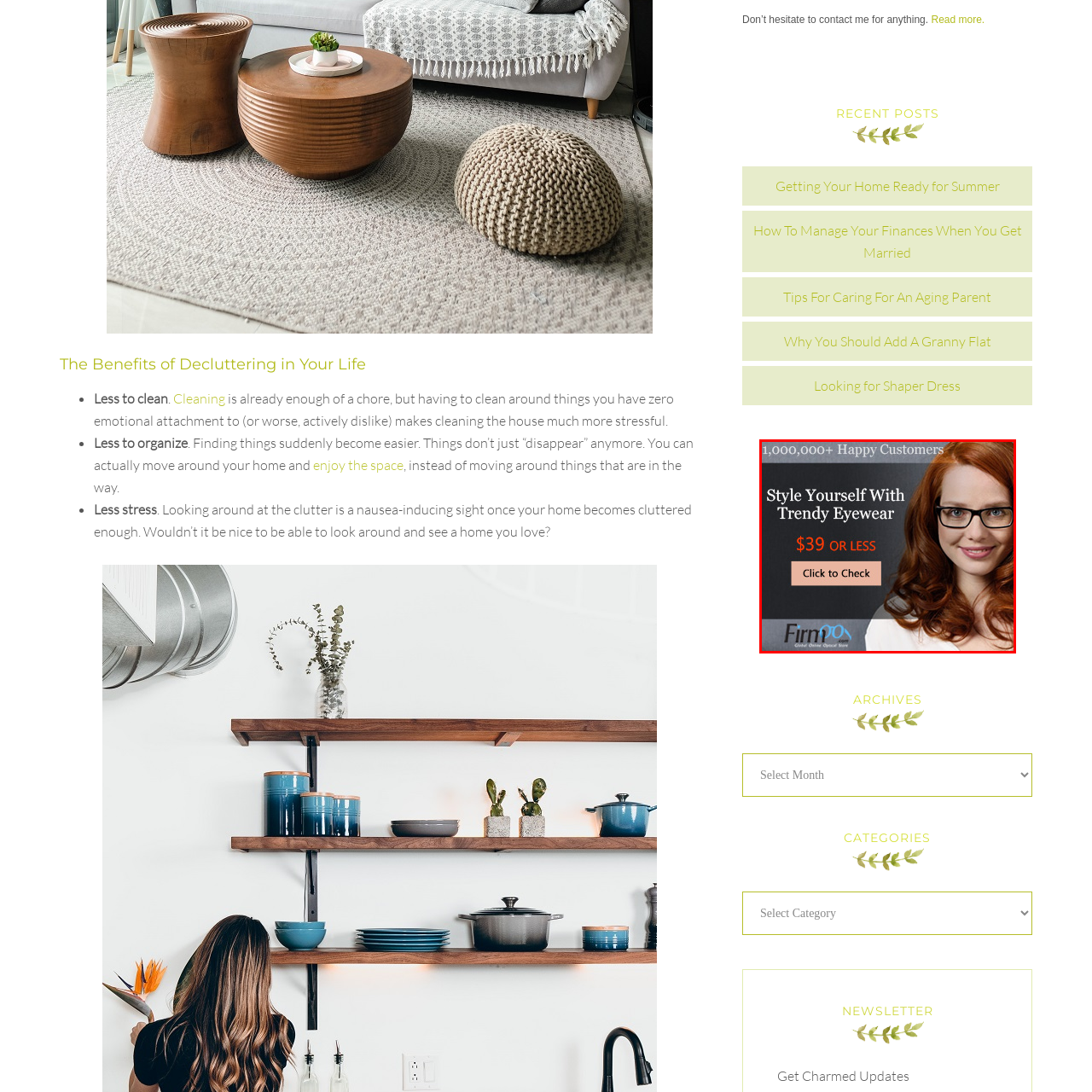Describe extensively the visual content inside the red marked area.

The image features a young woman with long, wavy auburn hair and stylish black glasses, exuding a confident and fashionable vibe. She is promoting trendy eyewear from an online optical store, highlighted by the text "Style Yourself With Trendy Eyewear." The advertisement emphasizes affordability with a bold price tag stating “$39 OR LESS,” appealing to budget-conscious shoppers. The background is a subtle gray, ensuring the model and the message stand out effectively. Additionally, the banner notes a significant customer base with "1,000,000+ Happy Customers," aiming to build trust and credibility. A clickable call-to-action, "Click to Check," invites viewers to explore the offerings further.